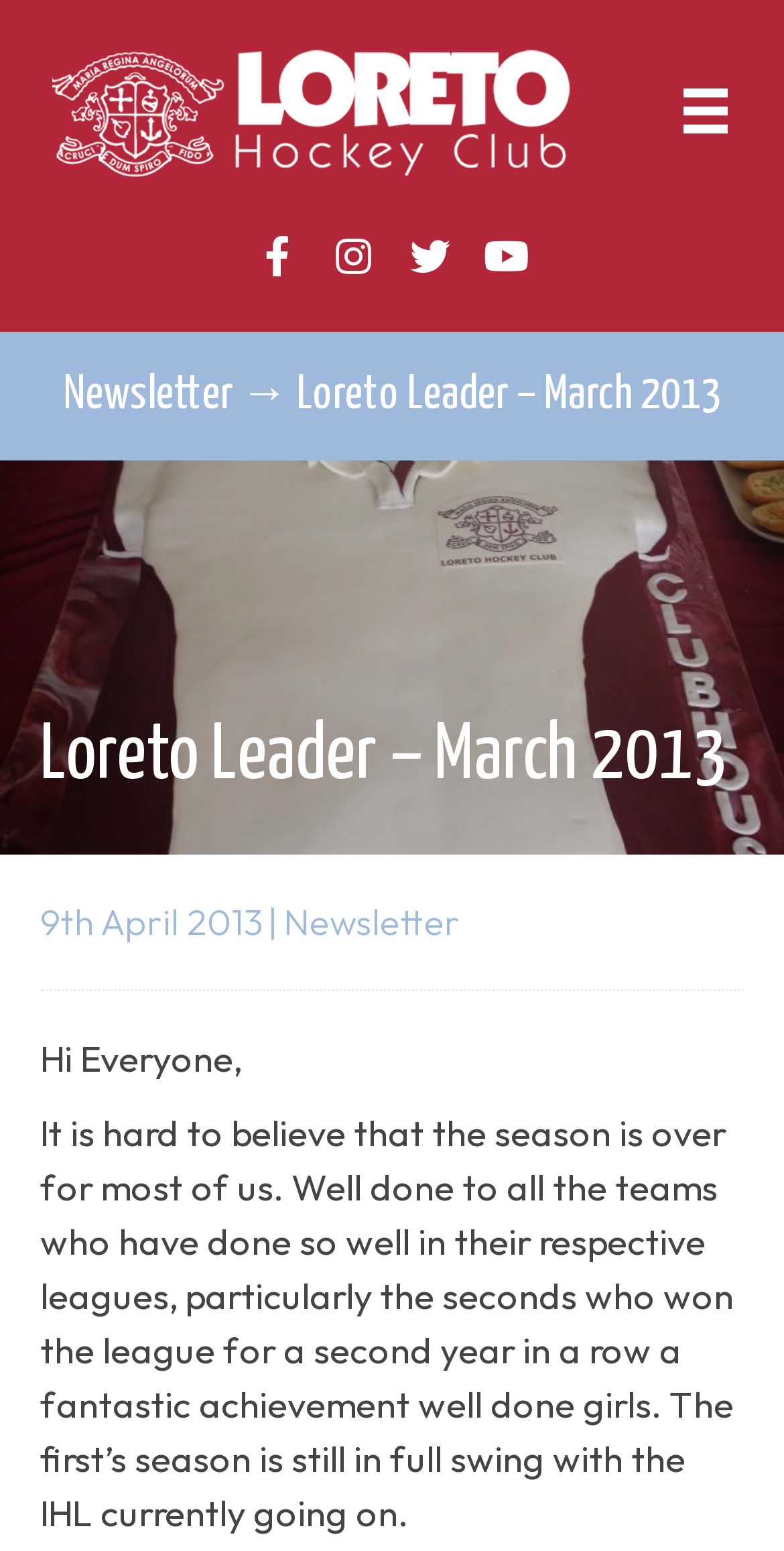What is the current status of the first team's season?
Provide a detailed answer to the question, using the image to inform your response.

The text mentions that the first team's season is still in full swing, specifically mentioning that the IHL is currently going on.